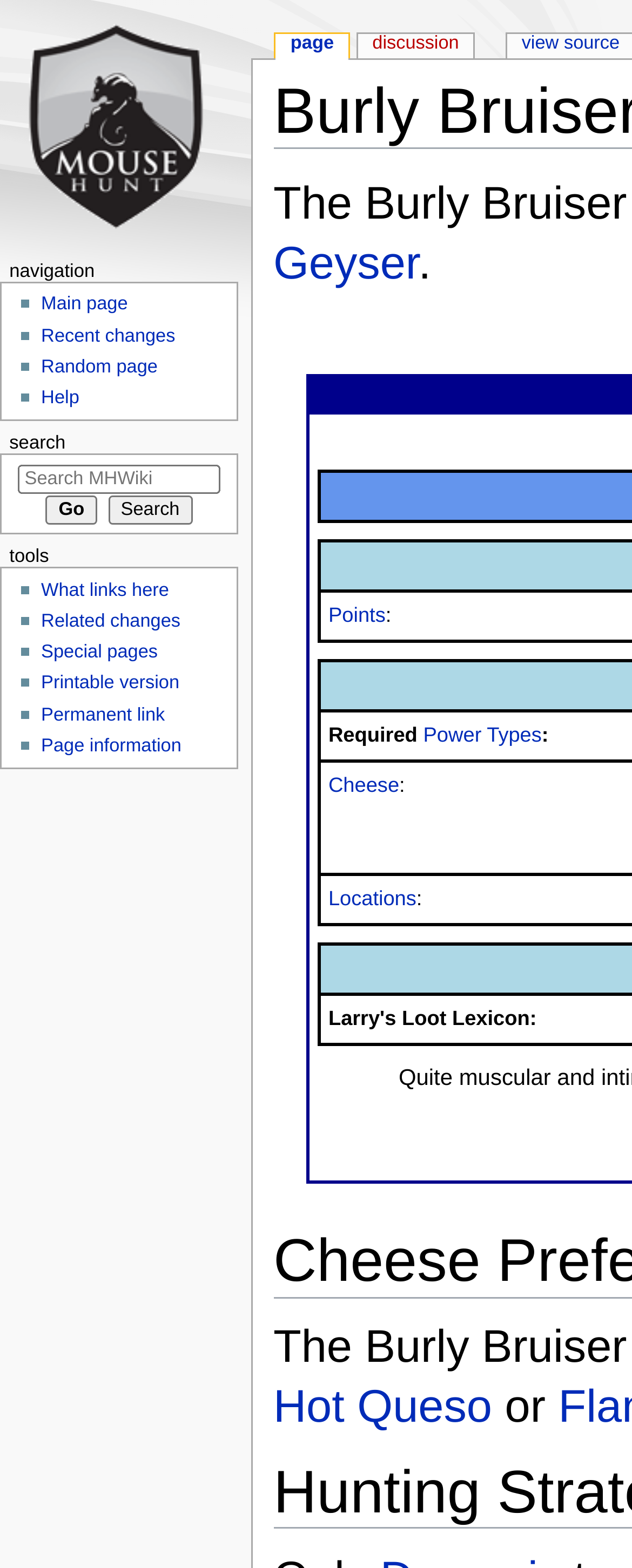How many power types are there?
Please respond to the question with a detailed and thorough explanation.

The webpage does not provide a direct answer to the number of power types. However, there is a link called 'Power Types' which suggests that there are multiple power types, but the exact number is not specified.